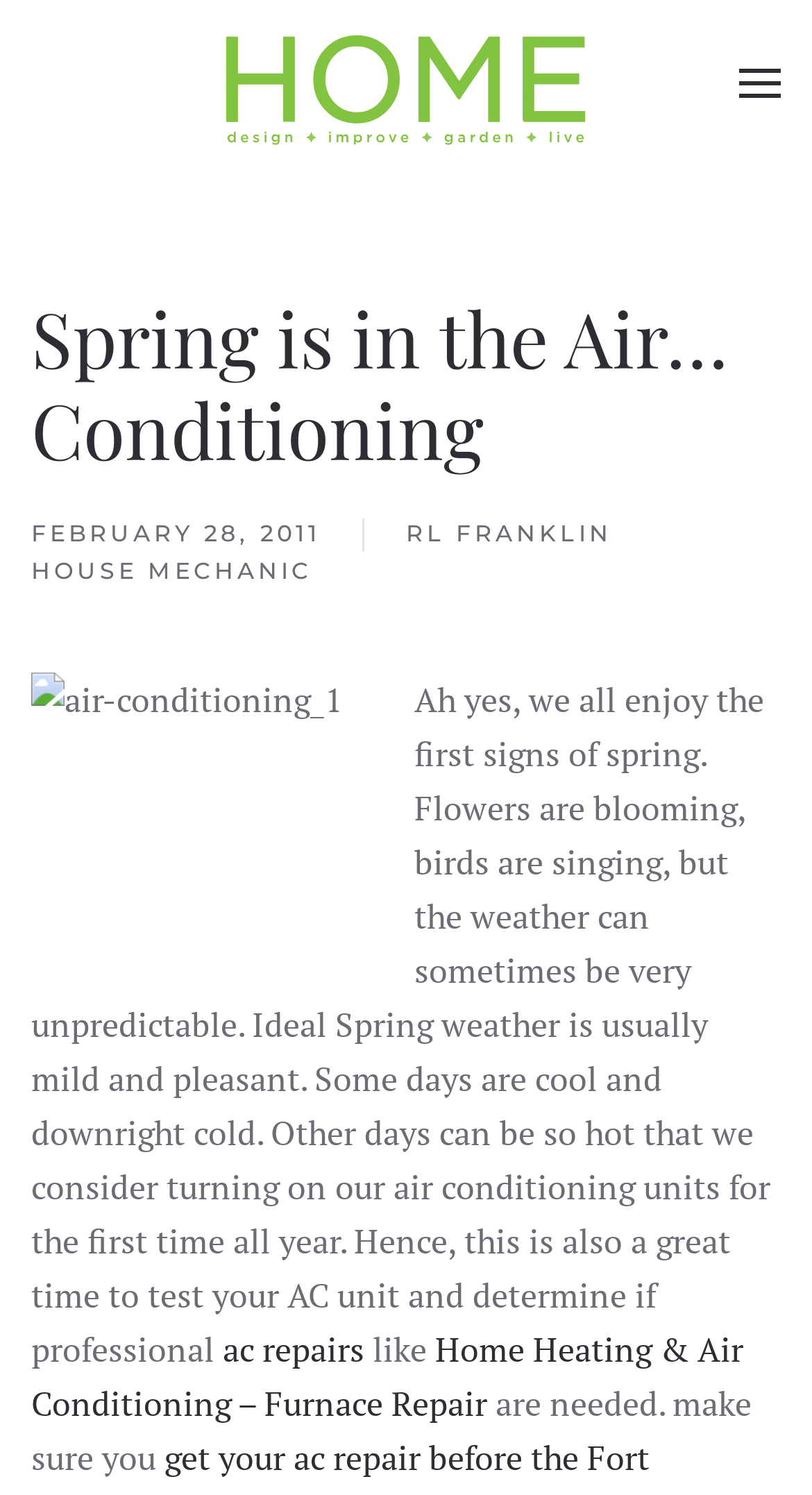What is the date of the article?
Answer the question with a single word or phrase derived from the image.

FEBRUARY 28, 2011